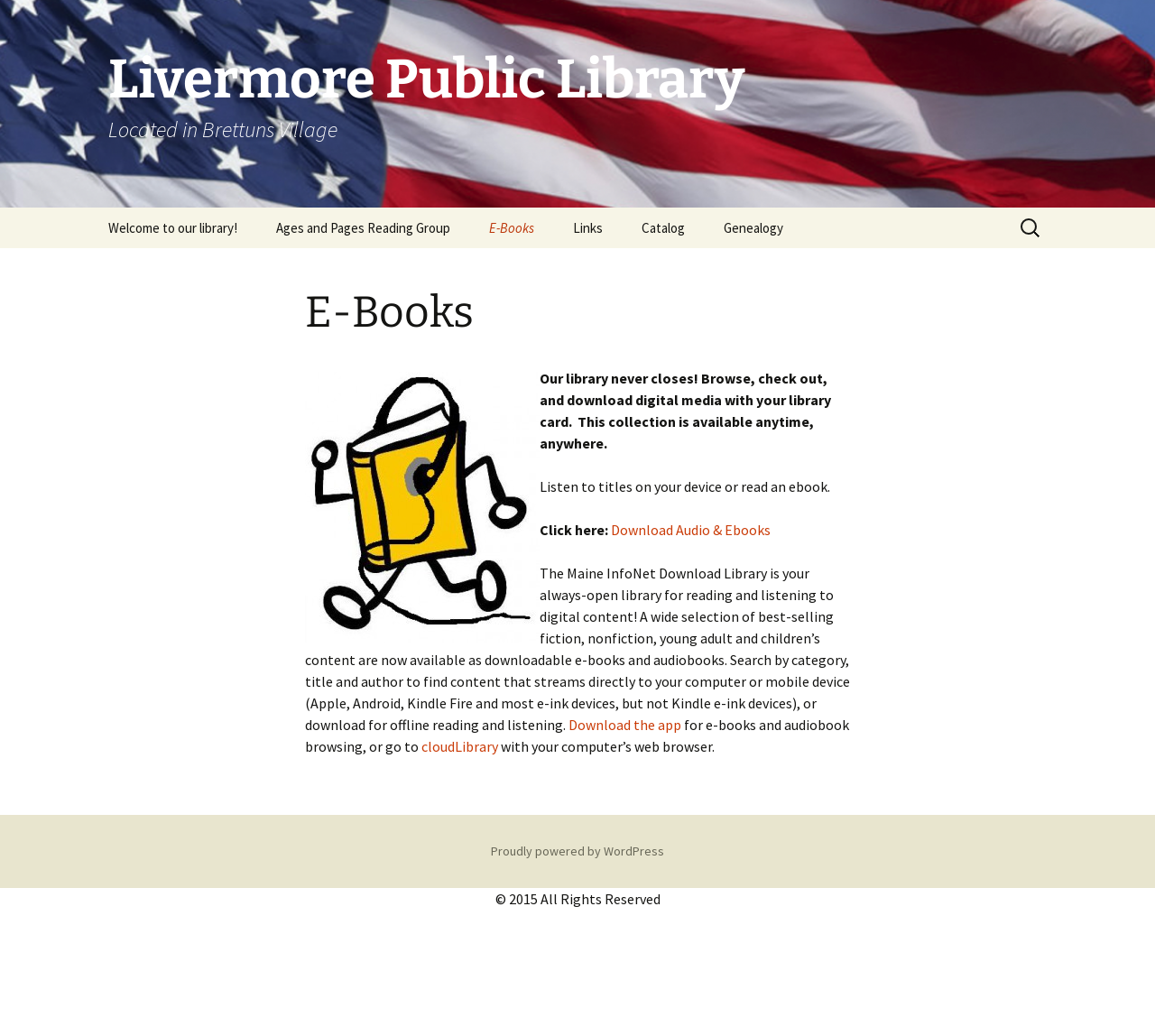What is the copyright year of the website? Using the information from the screenshot, answer with a single word or phrase.

2015